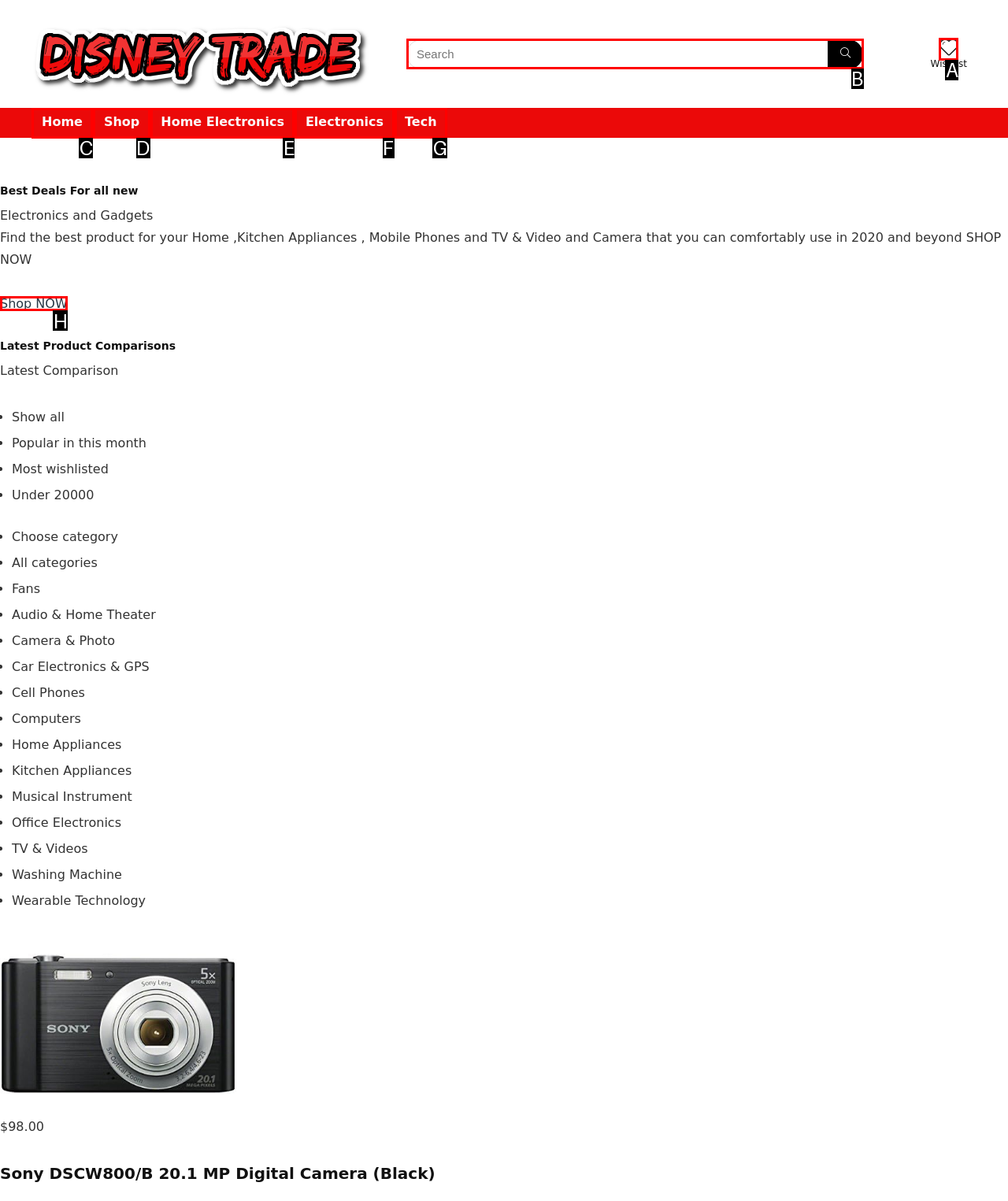Given the task: Click on Shop NOW button, indicate which boxed UI element should be clicked. Provide your answer using the letter associated with the correct choice.

H